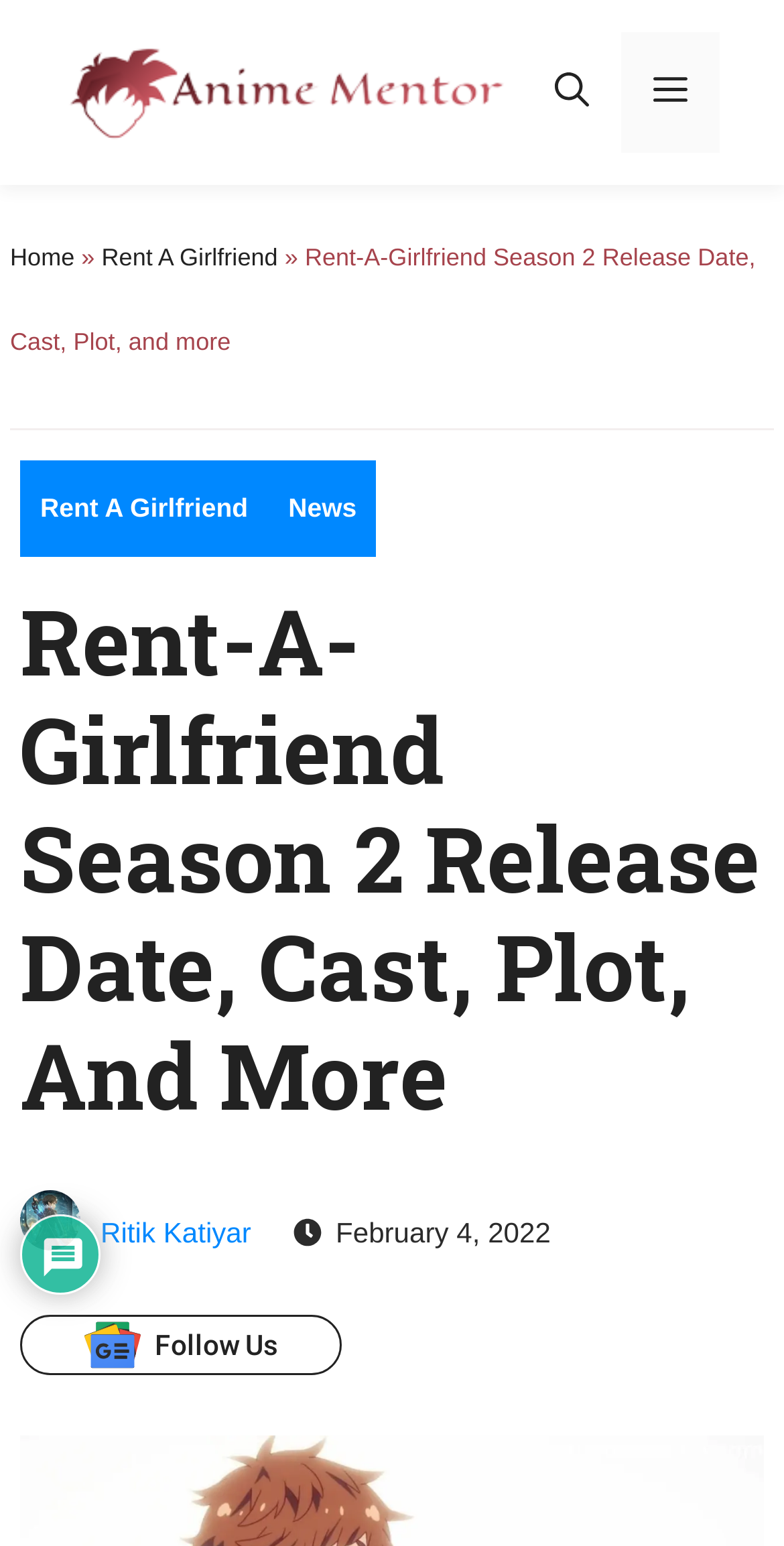Please find and give the text of the main heading on the webpage.

Rent-A-Girlfriend Season 2 Release Date, Cast, Plot, And More